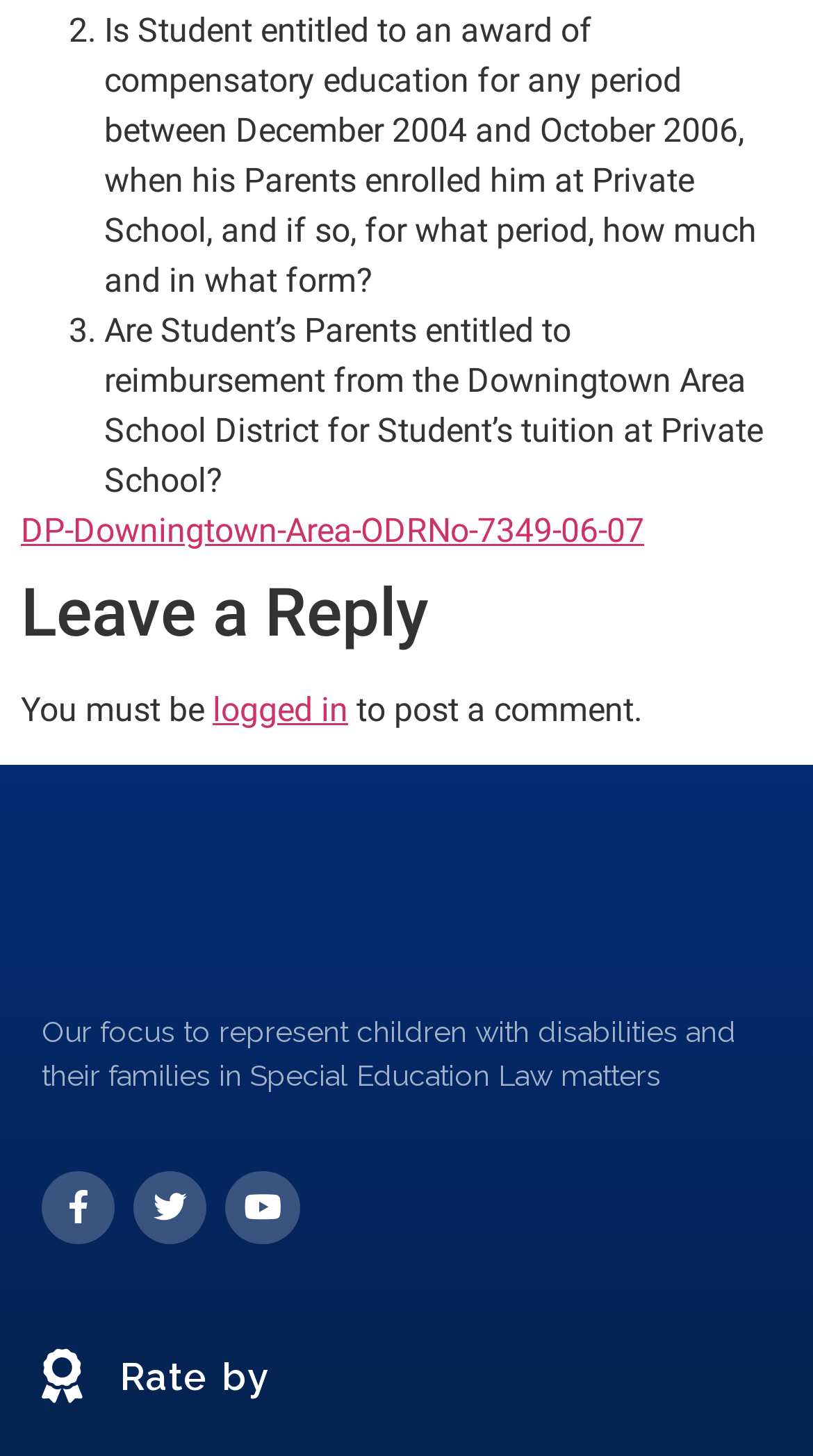Provide the bounding box coordinates for the specified HTML element described in this description: "Rate by". The coordinates should be four float numbers ranging from 0 to 1, in the format [left, top, right, bottom].

[0.051, 0.926, 0.949, 0.964]